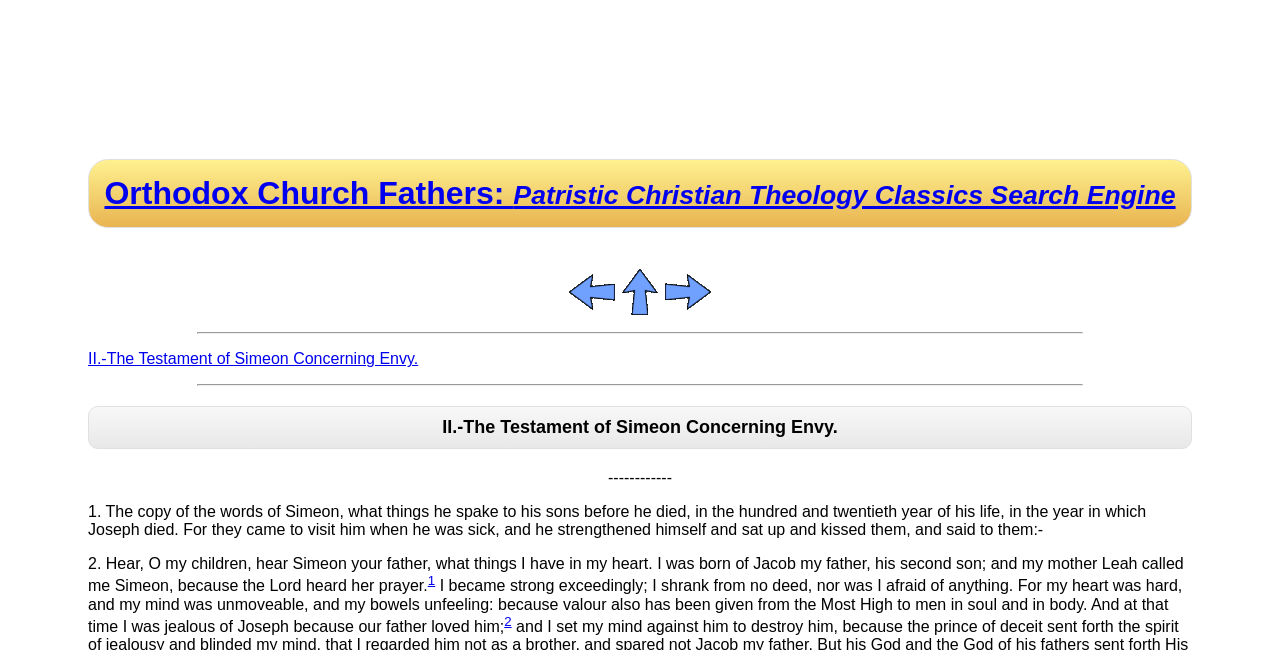Locate the primary heading on the webpage and return its text.

Orthodox Church Fathers: Patristic Christian Theology Classics Search Engine